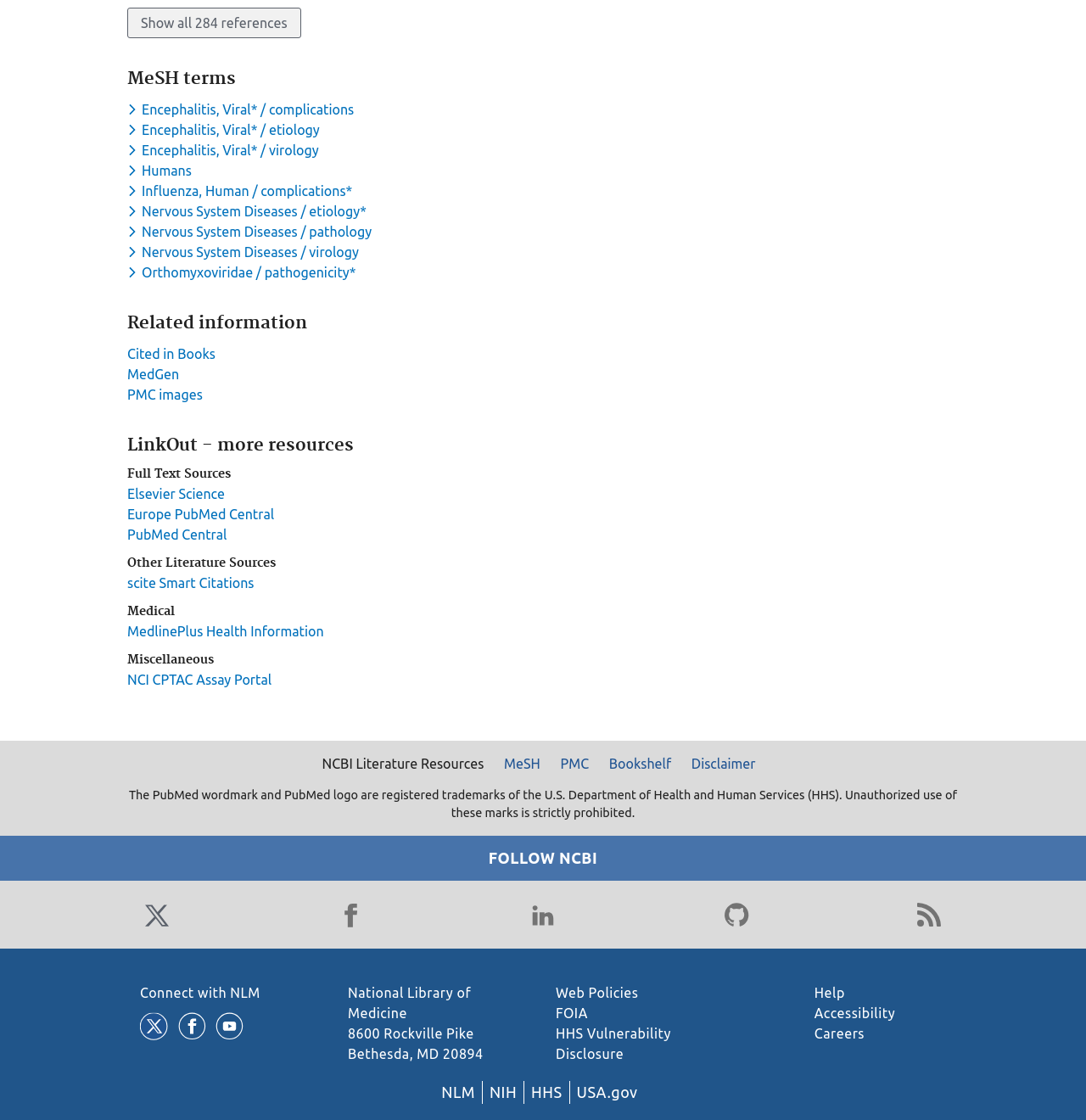Please locate the clickable area by providing the bounding box coordinates to follow this instruction: "Show all 284 references".

[0.117, 0.007, 0.277, 0.034]